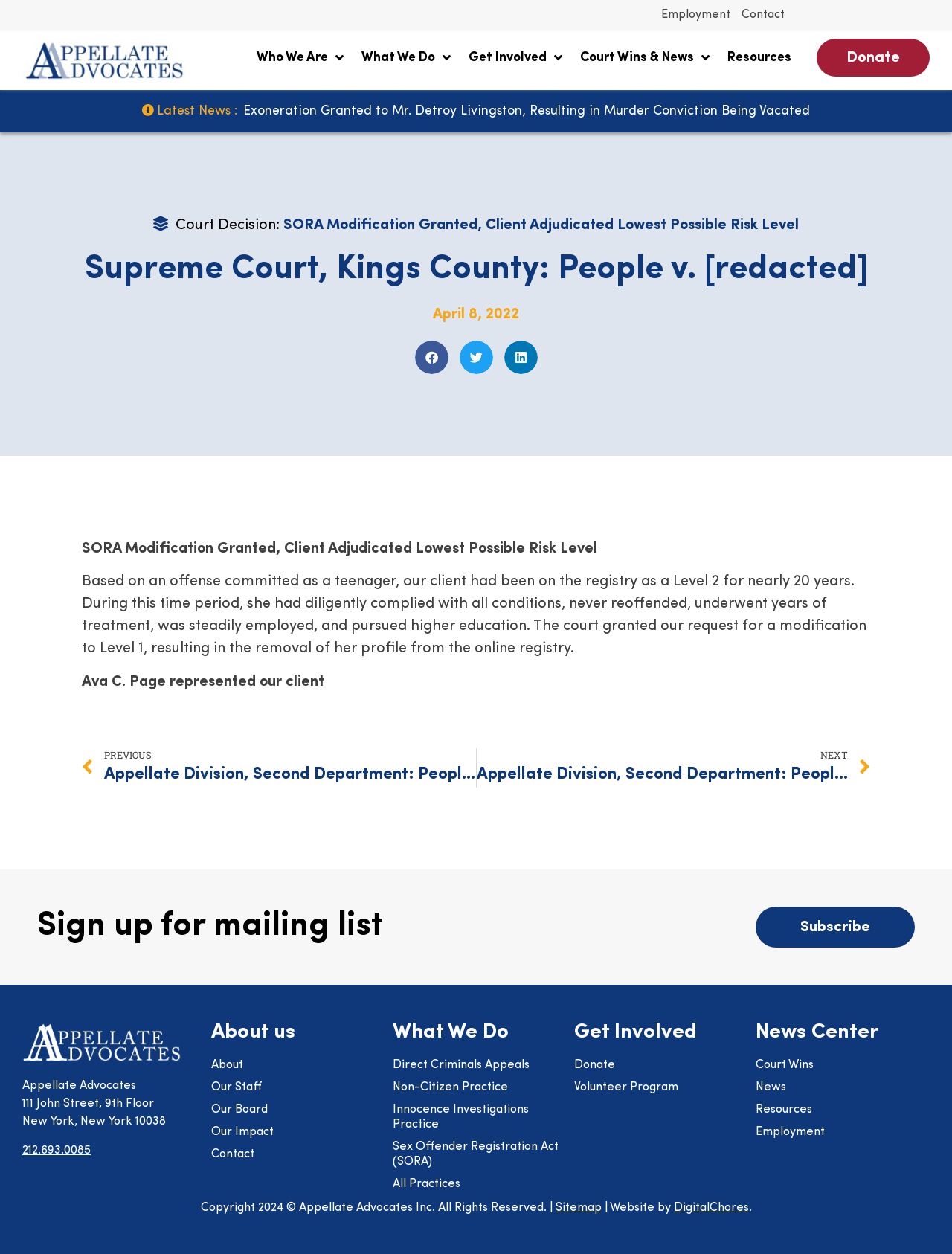Please determine the bounding box coordinates for the UI element described here. Use the format (top-left x, top-left y, bottom-right x, bottom-right y) with values bounded between 0 and 1: Subscribe

[0.794, 0.723, 0.961, 0.756]